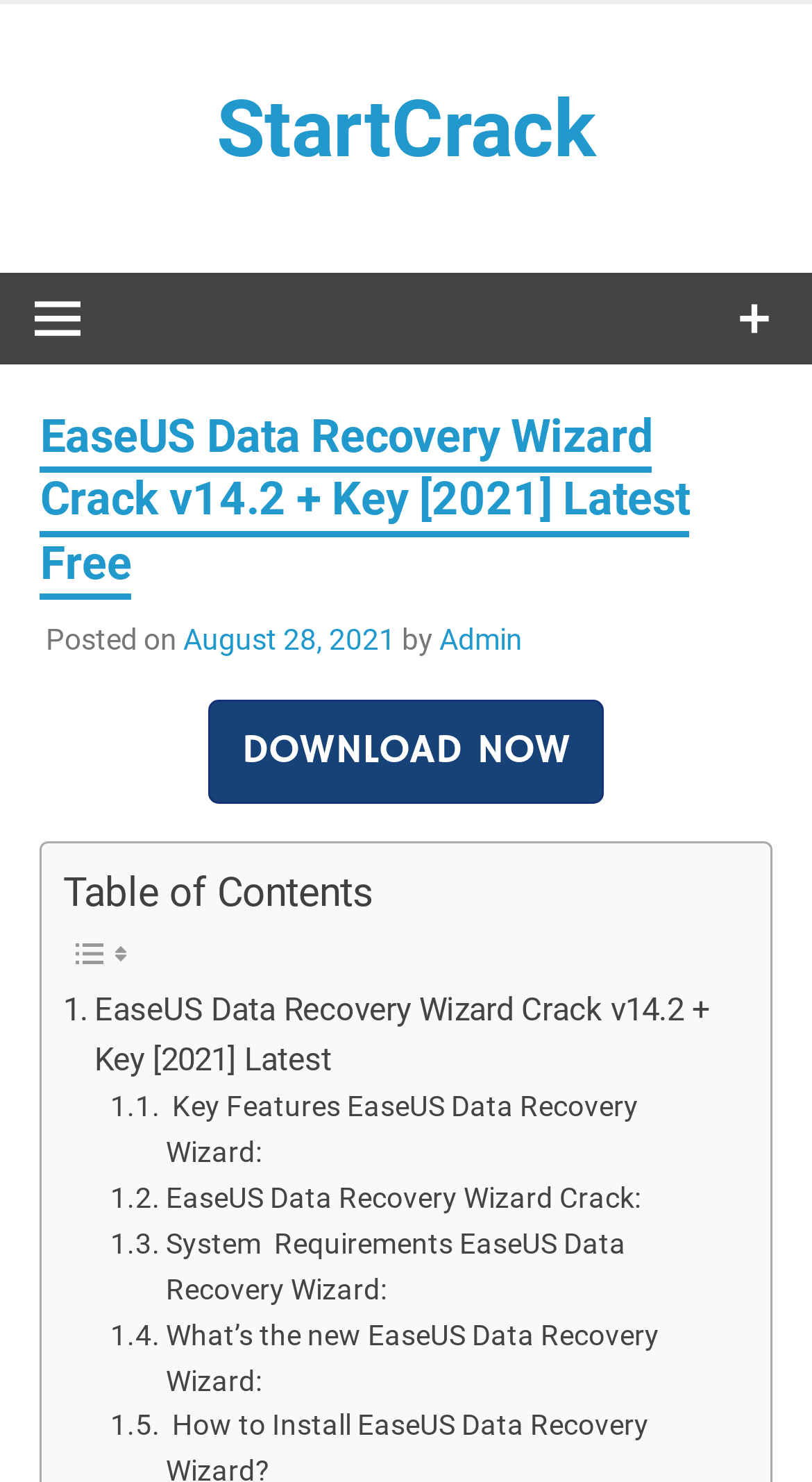What is the software name mentioned on the webpage?
Using the visual information, answer the question in a single word or phrase.

EaseUS Data Recovery Wizard